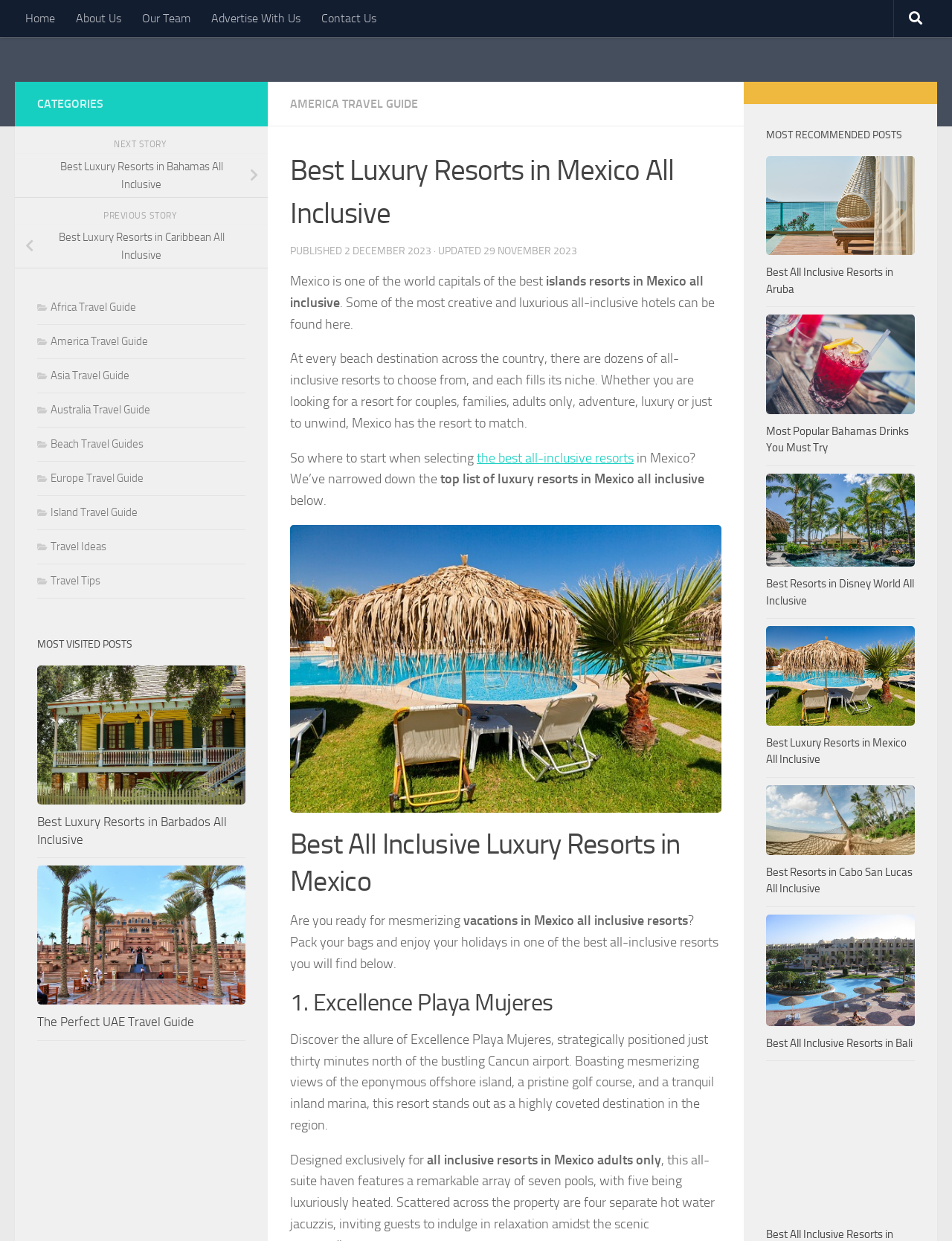Are there any images on the webpage?
Based on the visual content, answer with a single word or a brief phrase.

Yes